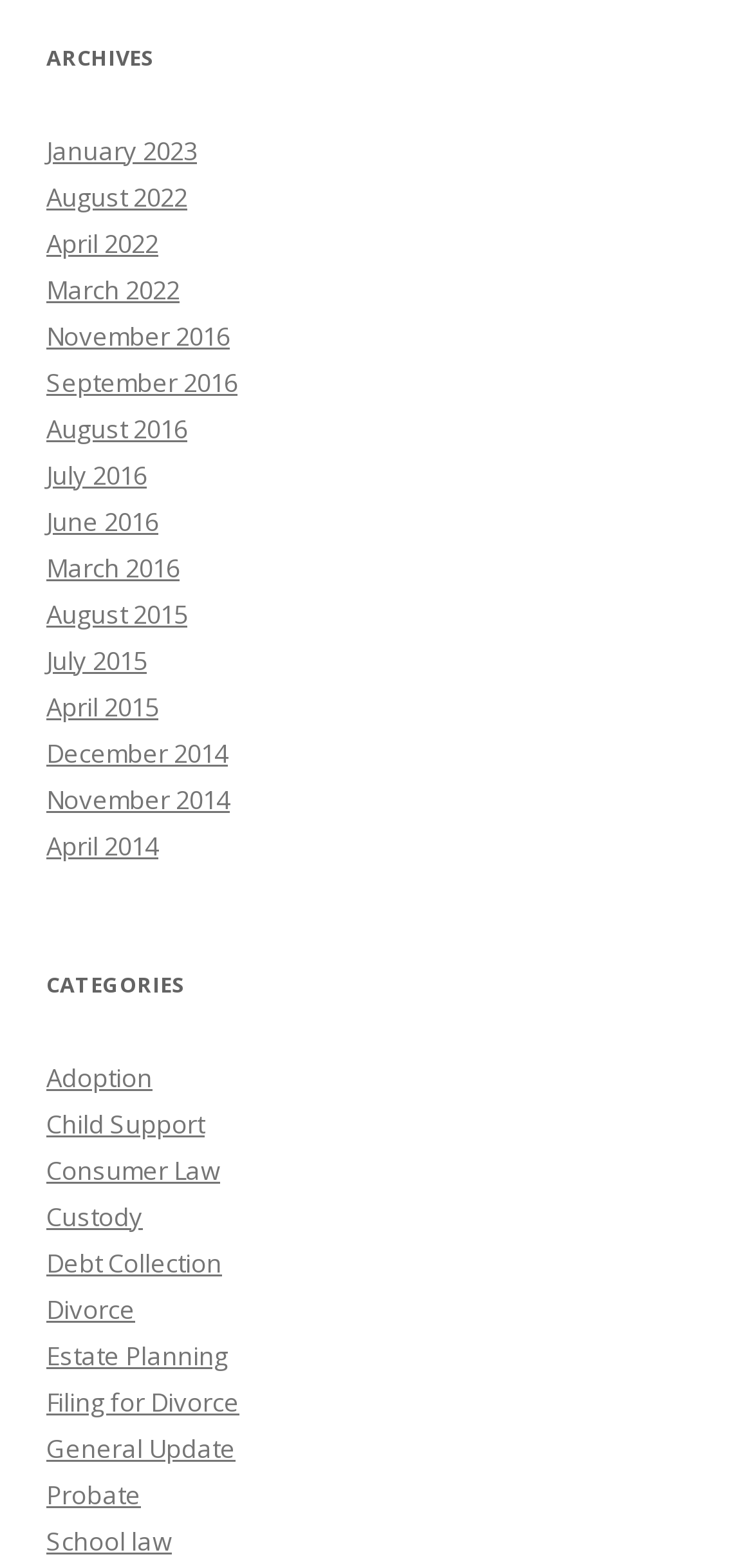What is the earliest archive available?
Look at the image and respond with a one-word or short phrase answer.

April 2014